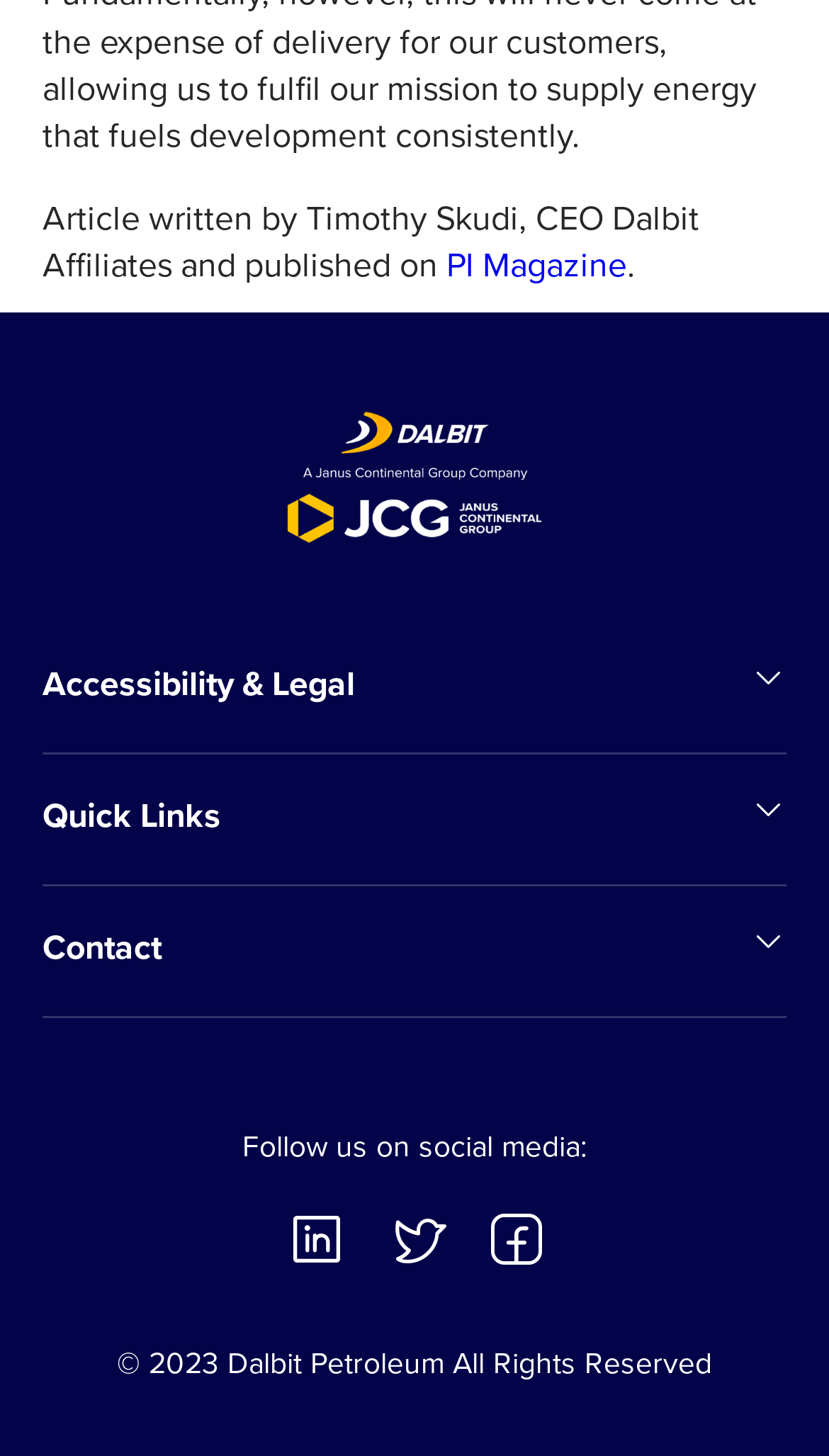Given the element description "Our Offices" in the screenshot, predict the bounding box coordinates of that UI element.

[0.051, 0.696, 0.254, 0.729]